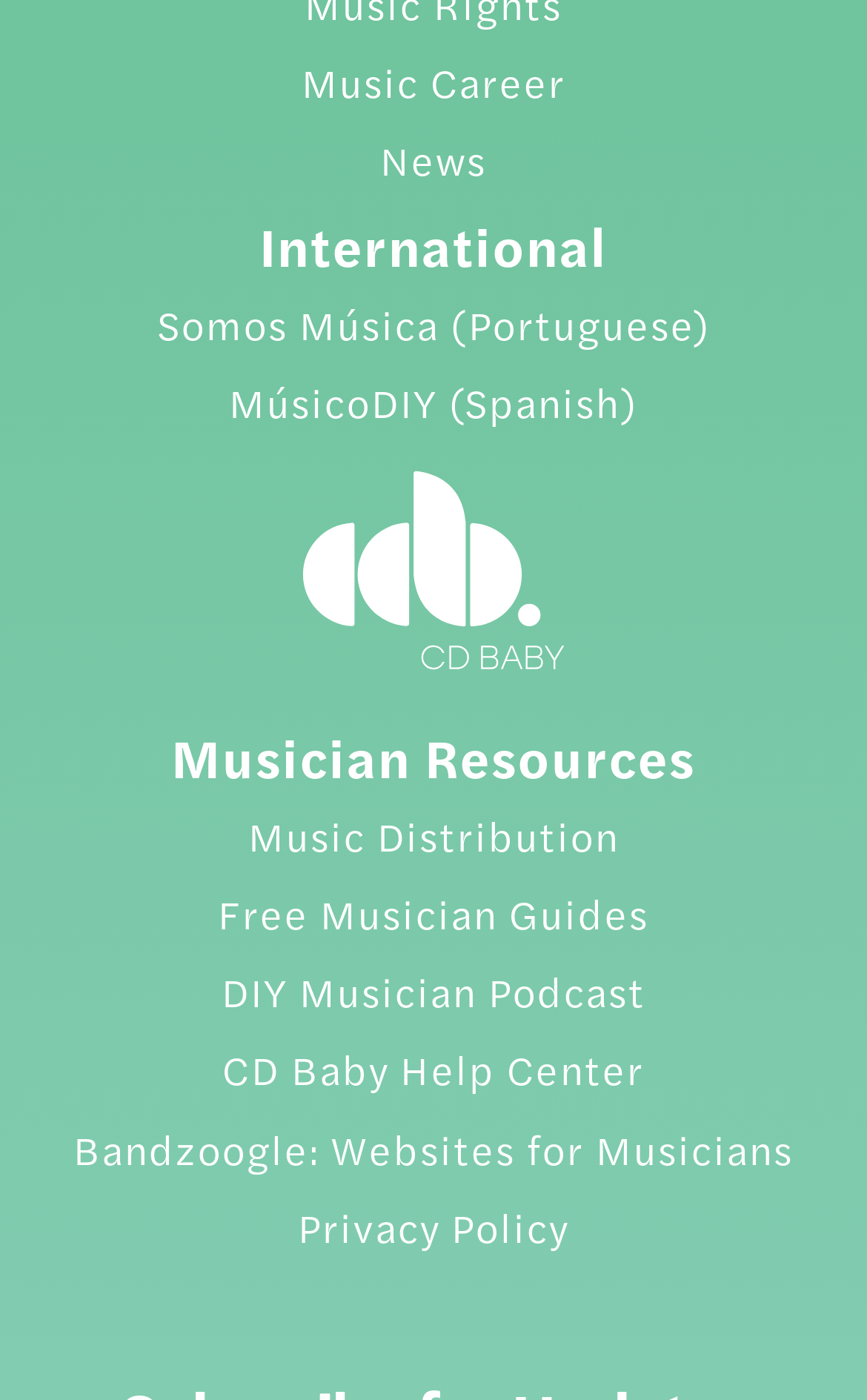Locate the bounding box coordinates of the element's region that should be clicked to carry out the following instruction: "Explore Music Distribution". The coordinates need to be four float numbers between 0 and 1, i.e., [left, top, right, bottom].

[0.286, 0.576, 0.714, 0.616]